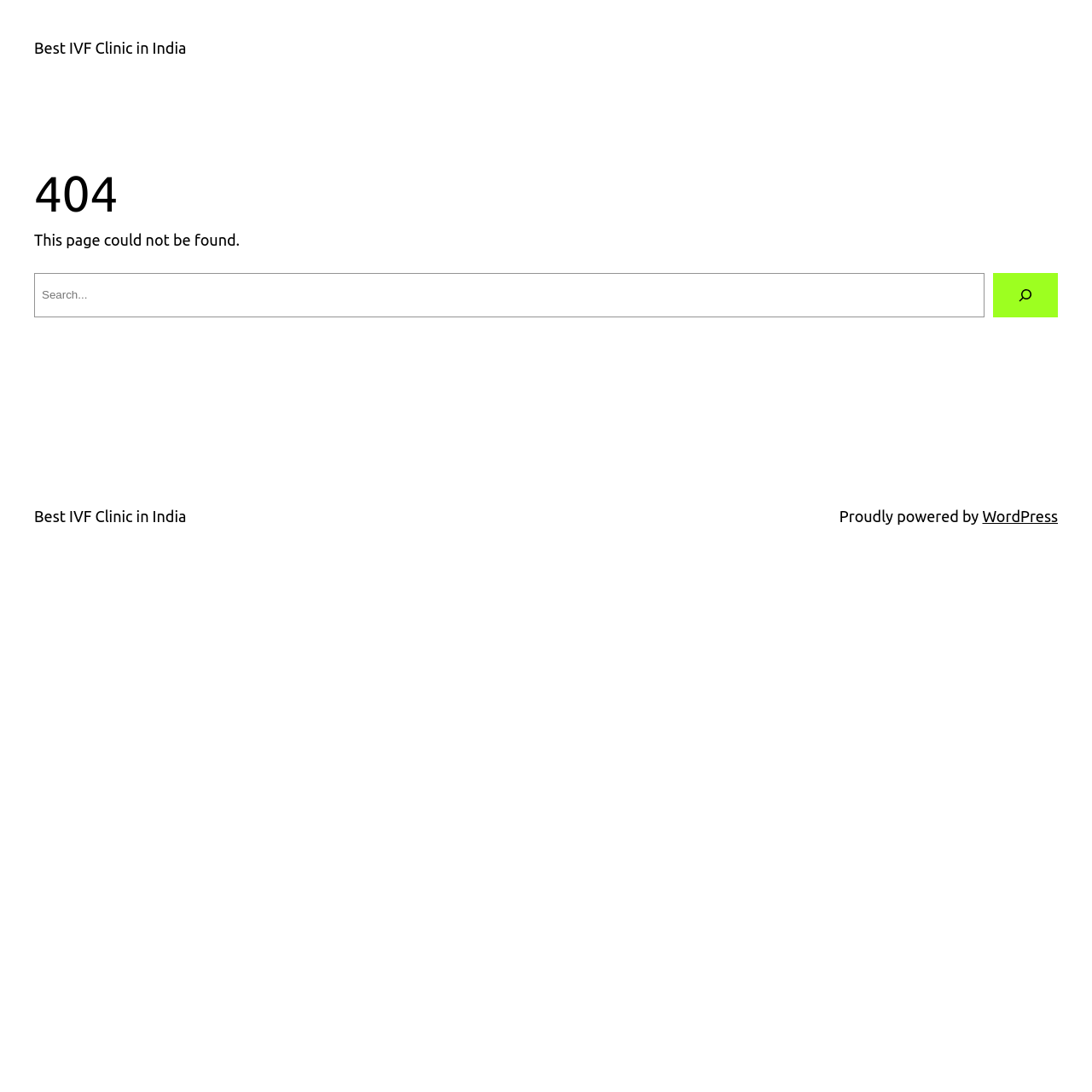Please examine the image and provide a detailed answer to the question: What is the error message on this page?

I found the error message by looking at the StaticText element with the text 'This page could not be found.' which is a child of the main element.